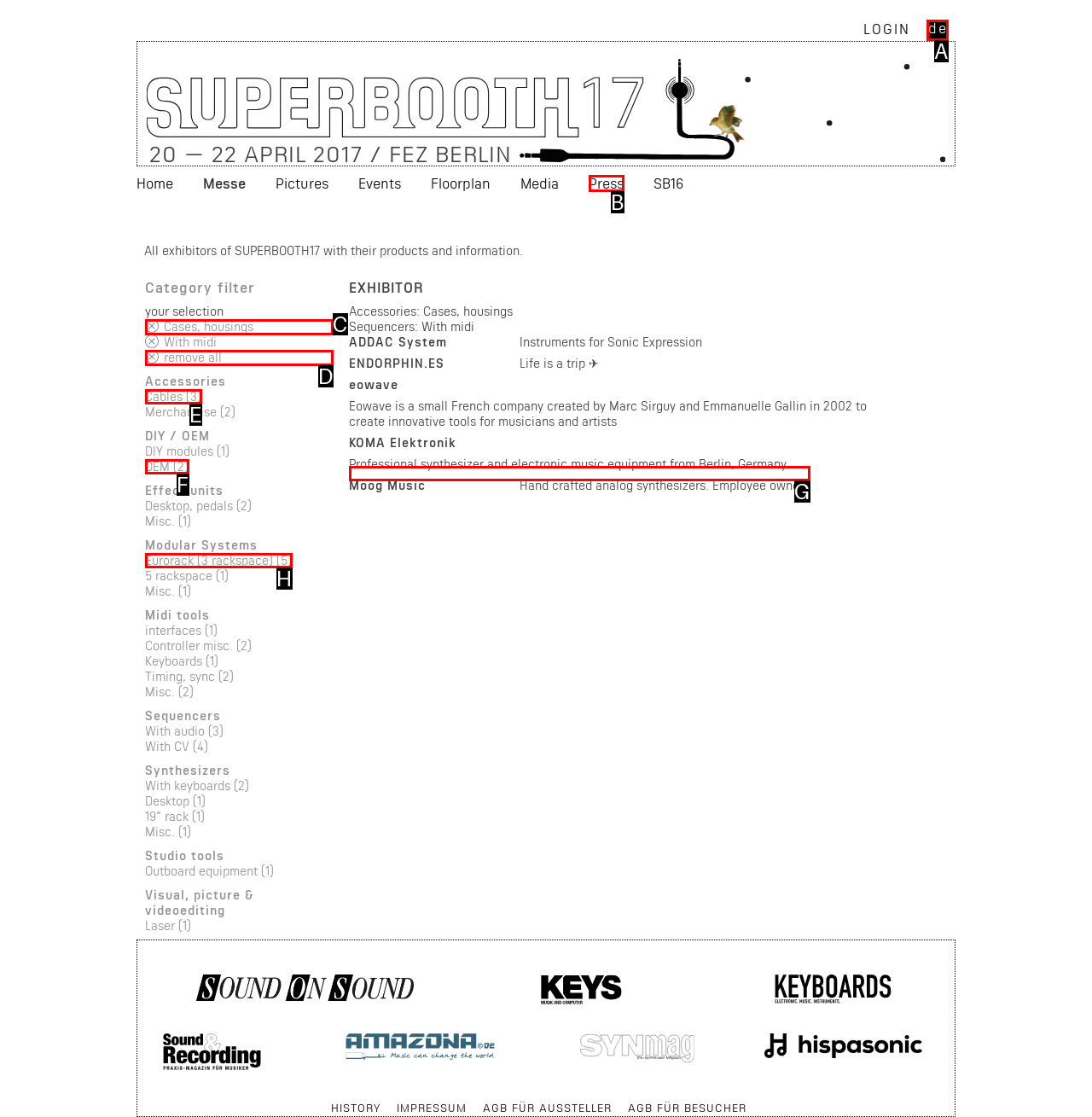From the choices given, find the HTML element that matches this description: Eurorack (3 rackspace) (5). Answer with the letter of the selected option directly.

H